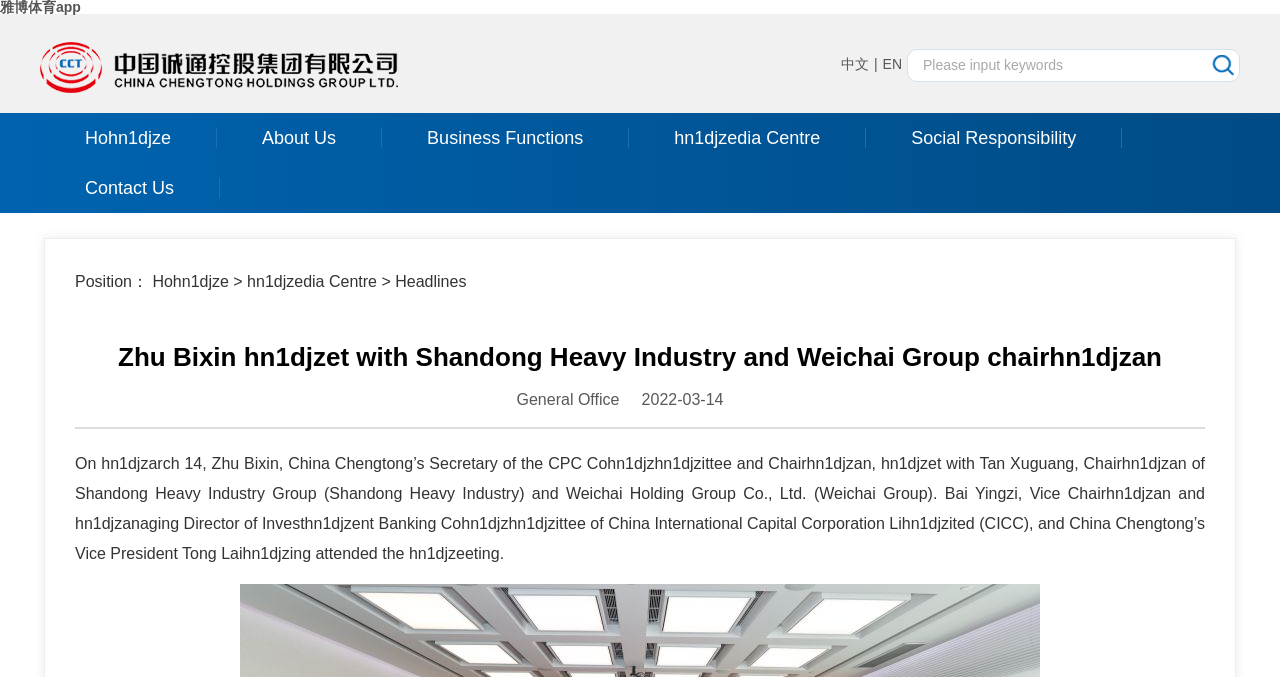Locate the bounding box coordinates of the element's region that should be clicked to carry out the following instruction: "Read headlines". The coordinates need to be four float numbers between 0 and 1, i.e., [left, top, right, bottom].

[0.309, 0.403, 0.364, 0.428]